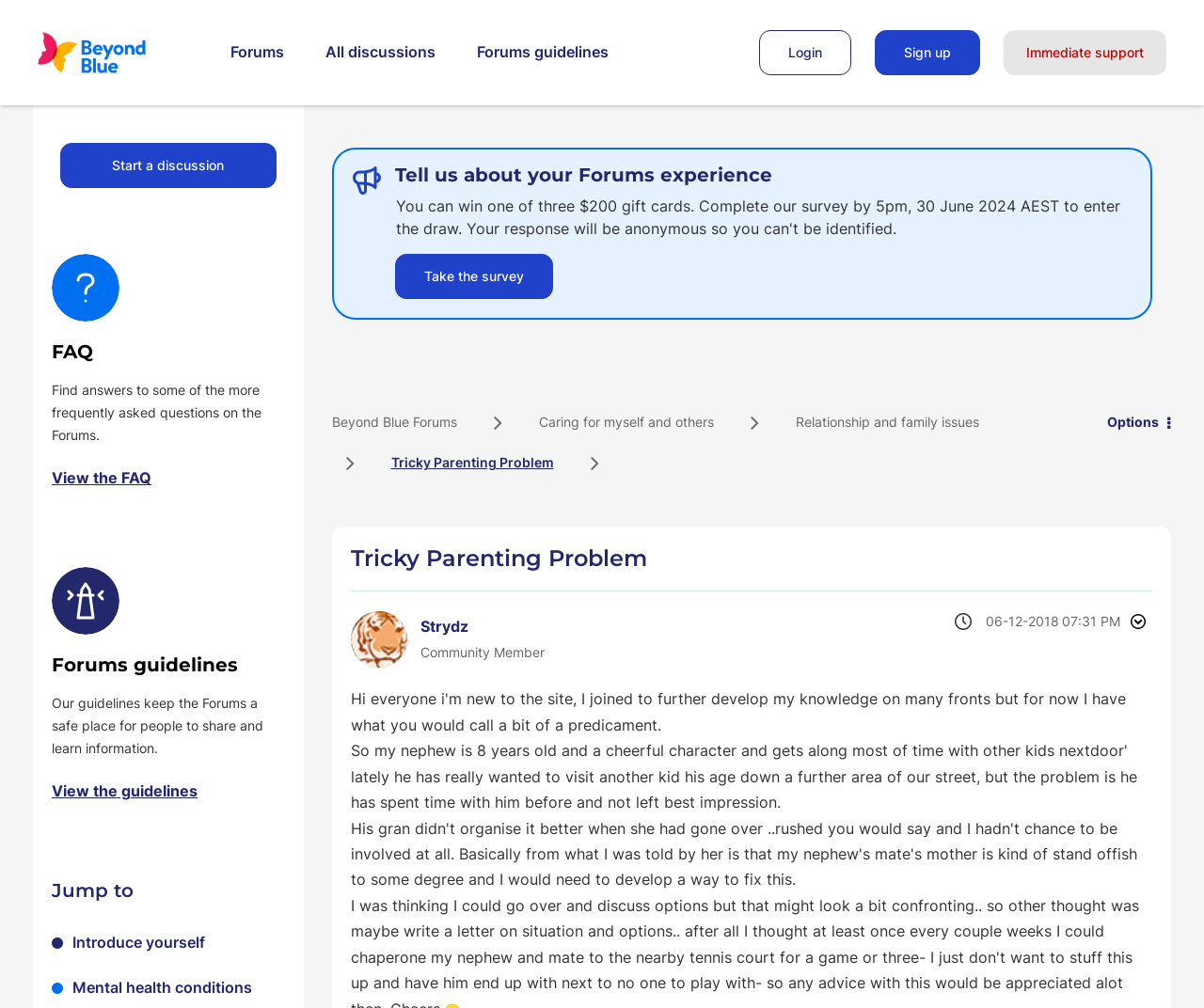What is the name of the website?
Kindly give a detailed and elaborate answer to the question.

The name of the website can be found in the top-left corner of the webpage, where it says 'Beyond Blue Website'.